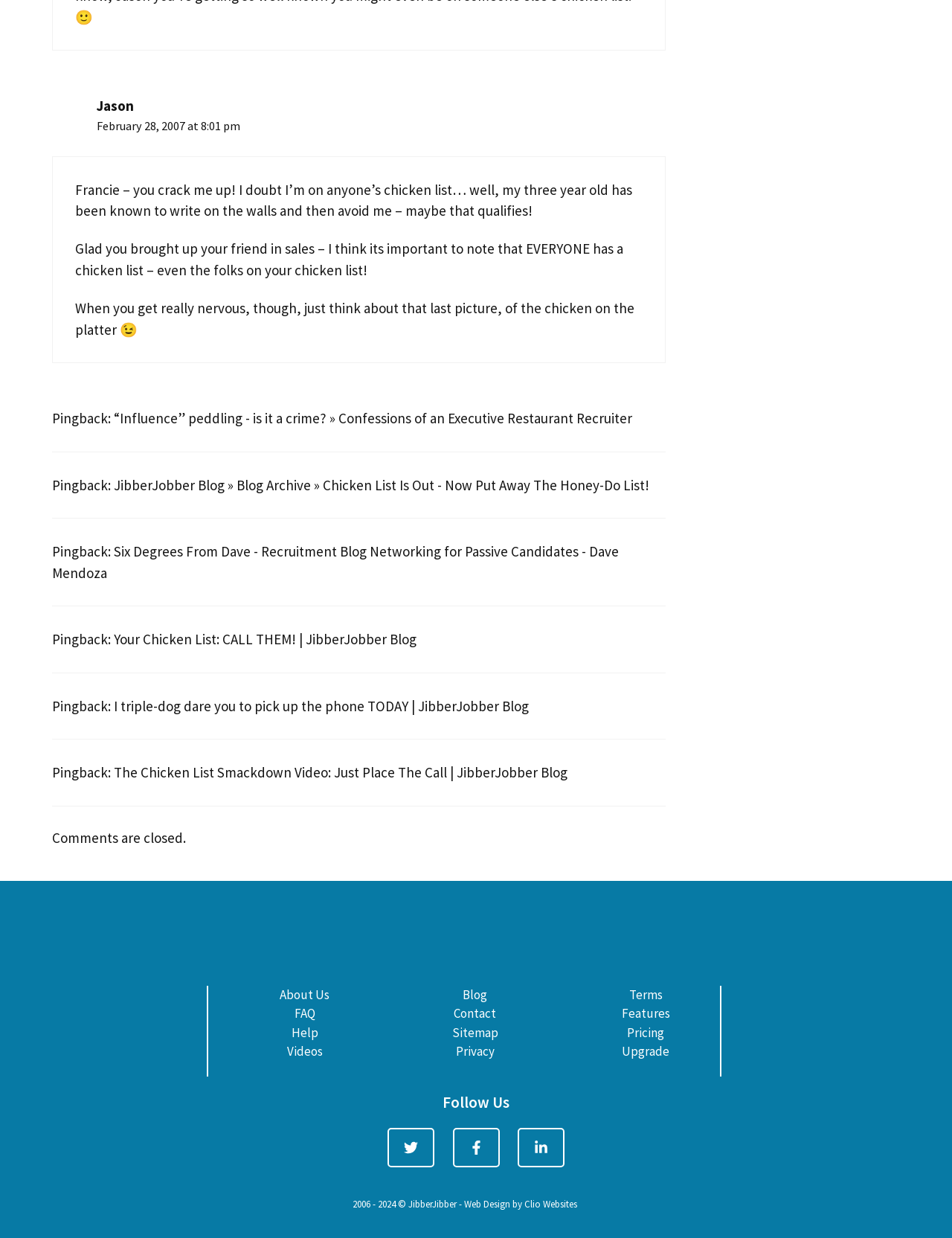Specify the bounding box coordinates of the area that needs to be clicked to achieve the following instruction: "Check the 'FAQ' section".

[0.309, 0.812, 0.331, 0.825]